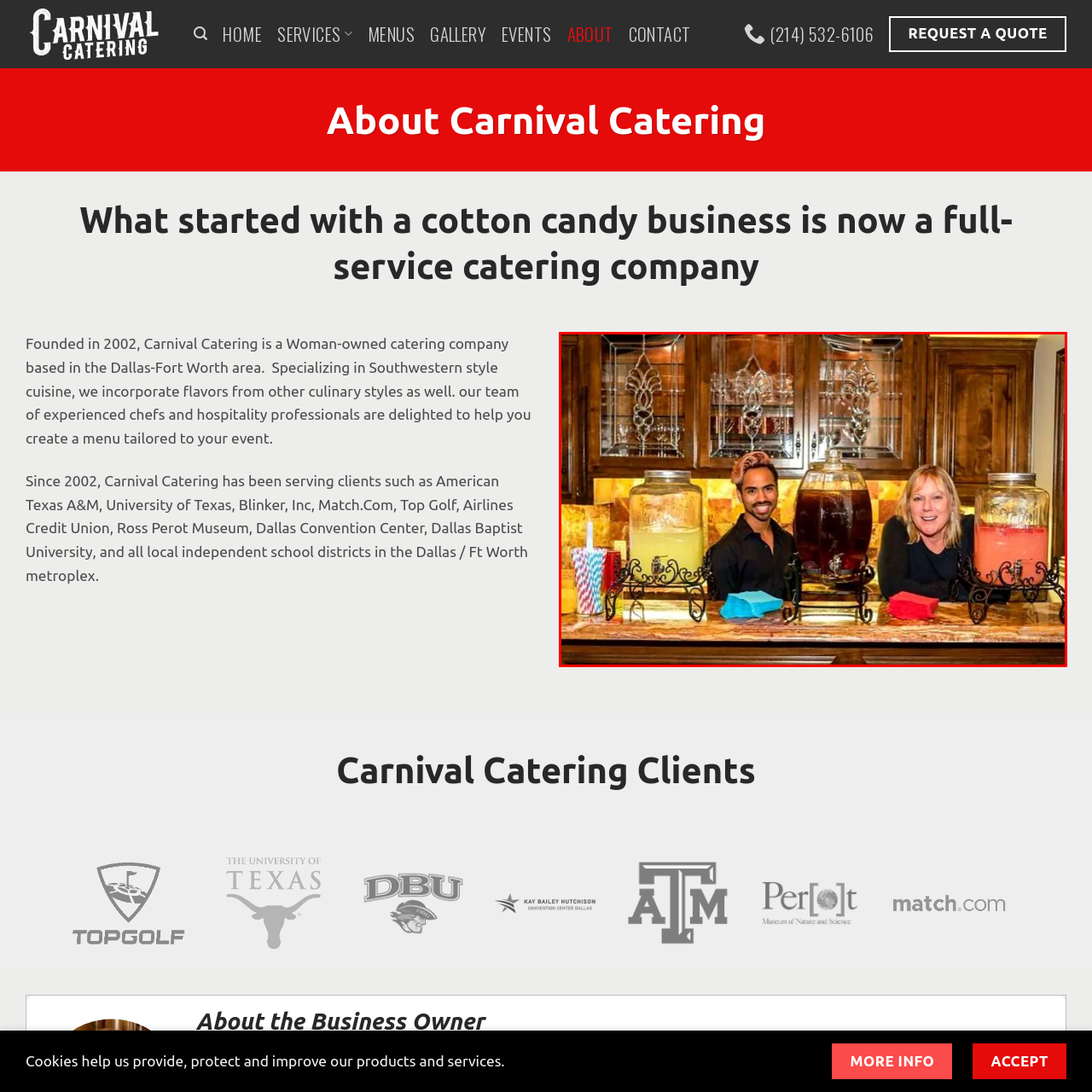Refer to the image encased in the red bounding box and answer the subsequent question with a single word or phrase:
What type of cabinetry is behind the staff?

Rich wooden